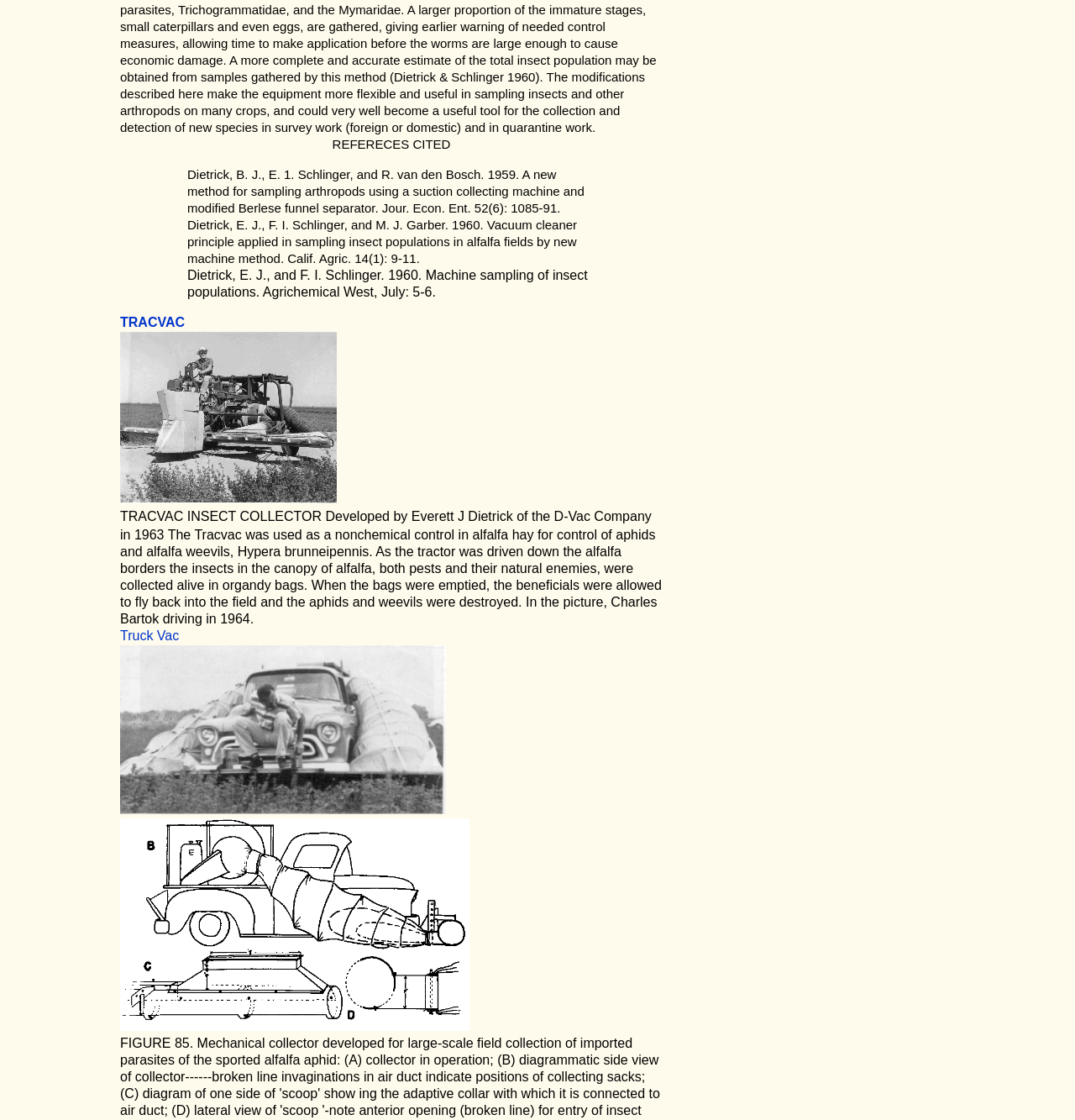Specify the bounding box coordinates (top-left x, top-left y, bottom-right x, bottom-right y) of the UI element in the screenshot that matches this description: TRACVAC

[0.112, 0.283, 0.172, 0.294]